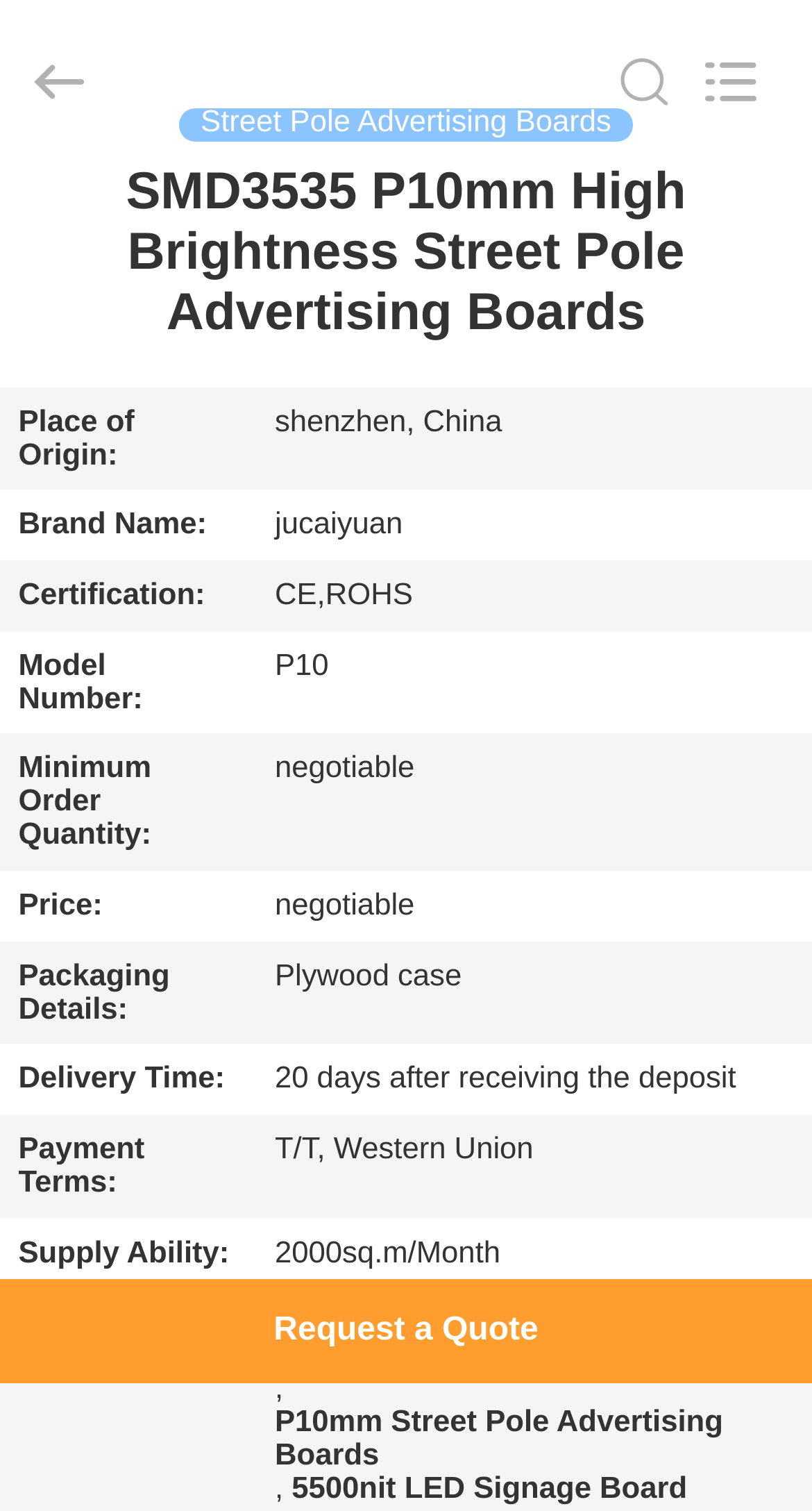Create a detailed narrative of the webpage’s visual and textual elements.

This webpage is about SMD3535 P10mm High Brightness Street Pole Advertising Boards, a product from China. At the top, there is a search bar and a navigation menu with links to different sections of the website, including HOME, PRODUCTS, ABOUT US, FACTORY TOUR, QUALITY CONTROL, CONTACT US, NEWS, and CASES. 

Below the navigation menu, there is a heading that displays the product name, followed by a table that lists the product's details, including its place of origin, brand name, certification, model number, minimum order quantity, price, packaging details, delivery time, payment terms, and supply ability.

On the right side of the page, there is a section that allows users to leave a message, with a text box to input their message and a submit button. There is also a sample message provided as a reference.

At the bottom of the page, there is a copyright notice and a link to chat with a representative. There are also three headings that seem to be related to the product, but they do not contain any additional information.

The overall layout of the page is organized, with clear headings and concise text. The product details are presented in a clear and easy-to-read format, making it easy for users to find the information they need.